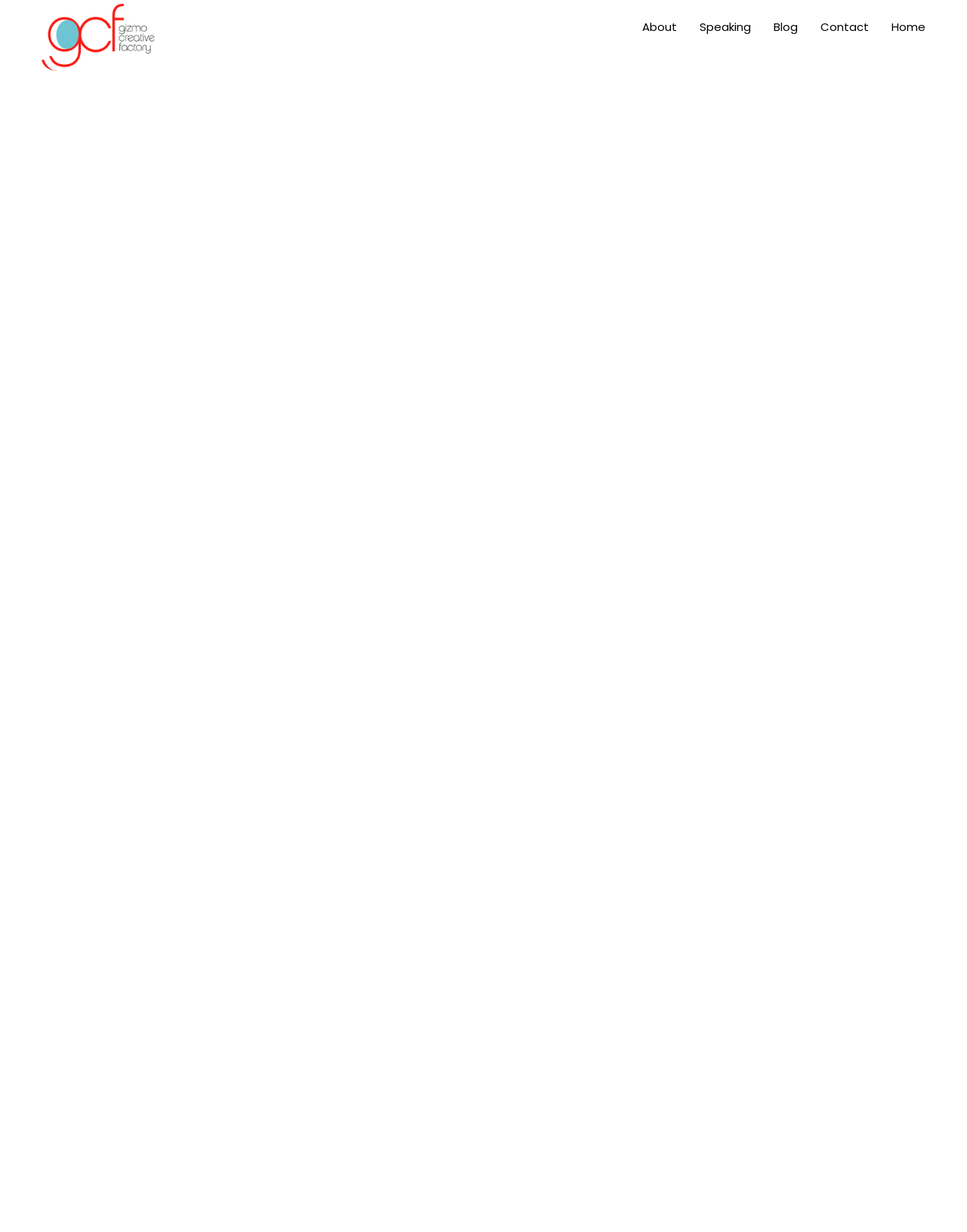Predict the bounding box of the UI element based on this description: ">> Order this book".

None